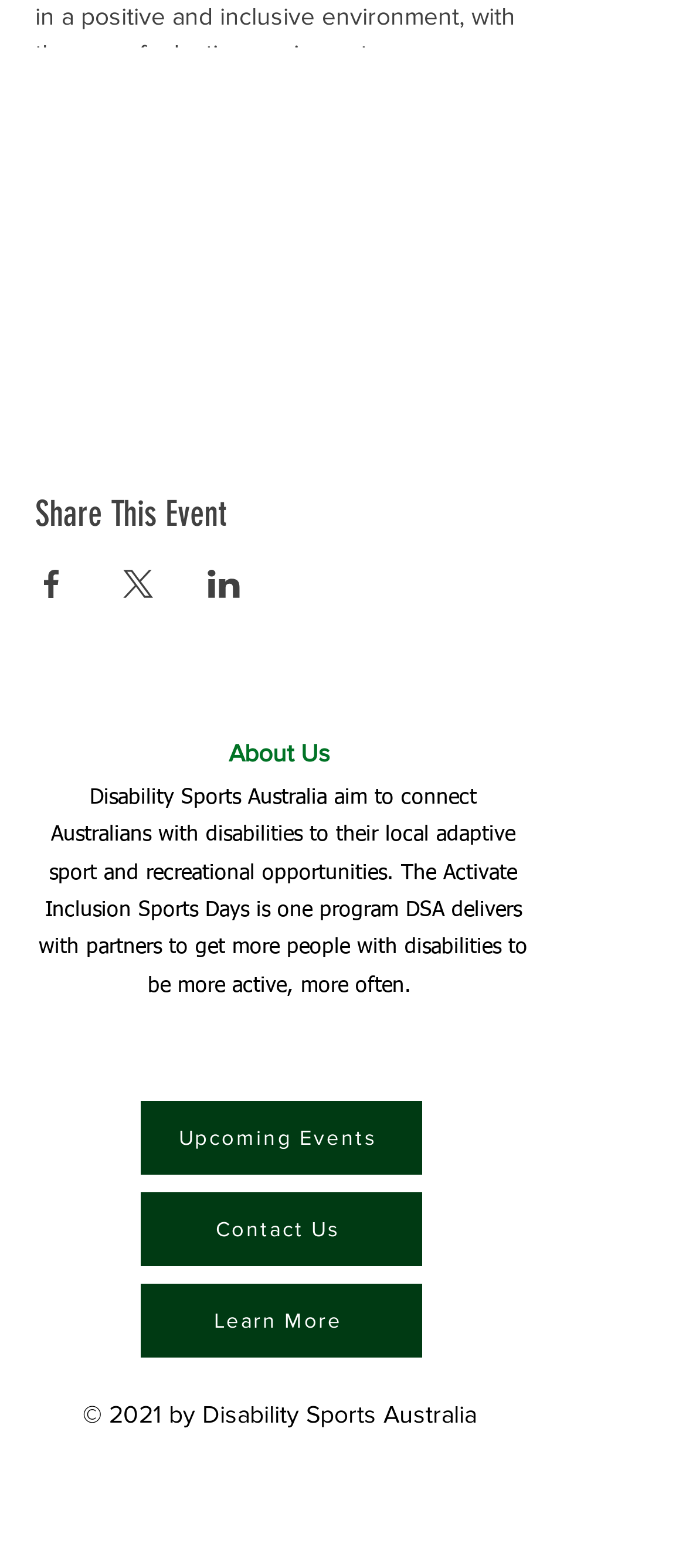What is the name of the organization behind the event?
Analyze the image and provide a thorough answer to the question.

The webpage mentions that Disability Sports Australia aims to connect Australians with disabilities to their local adaptive sport and recreational opportunities, and the event is one of their programs.